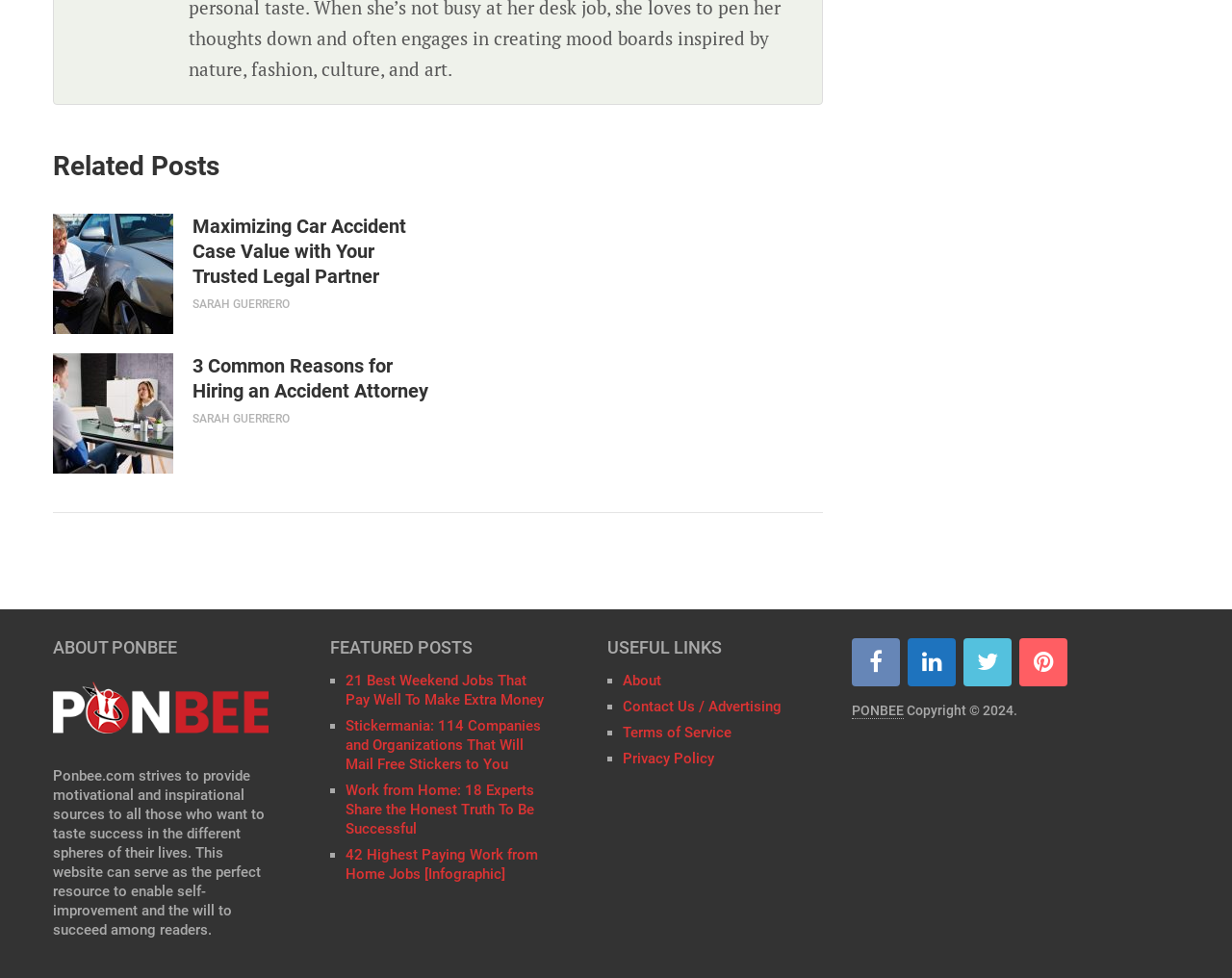Identify the bounding box coordinates of the region I need to click to complete this instruction: "Check the Privacy Policy".

[0.506, 0.767, 0.58, 0.784]